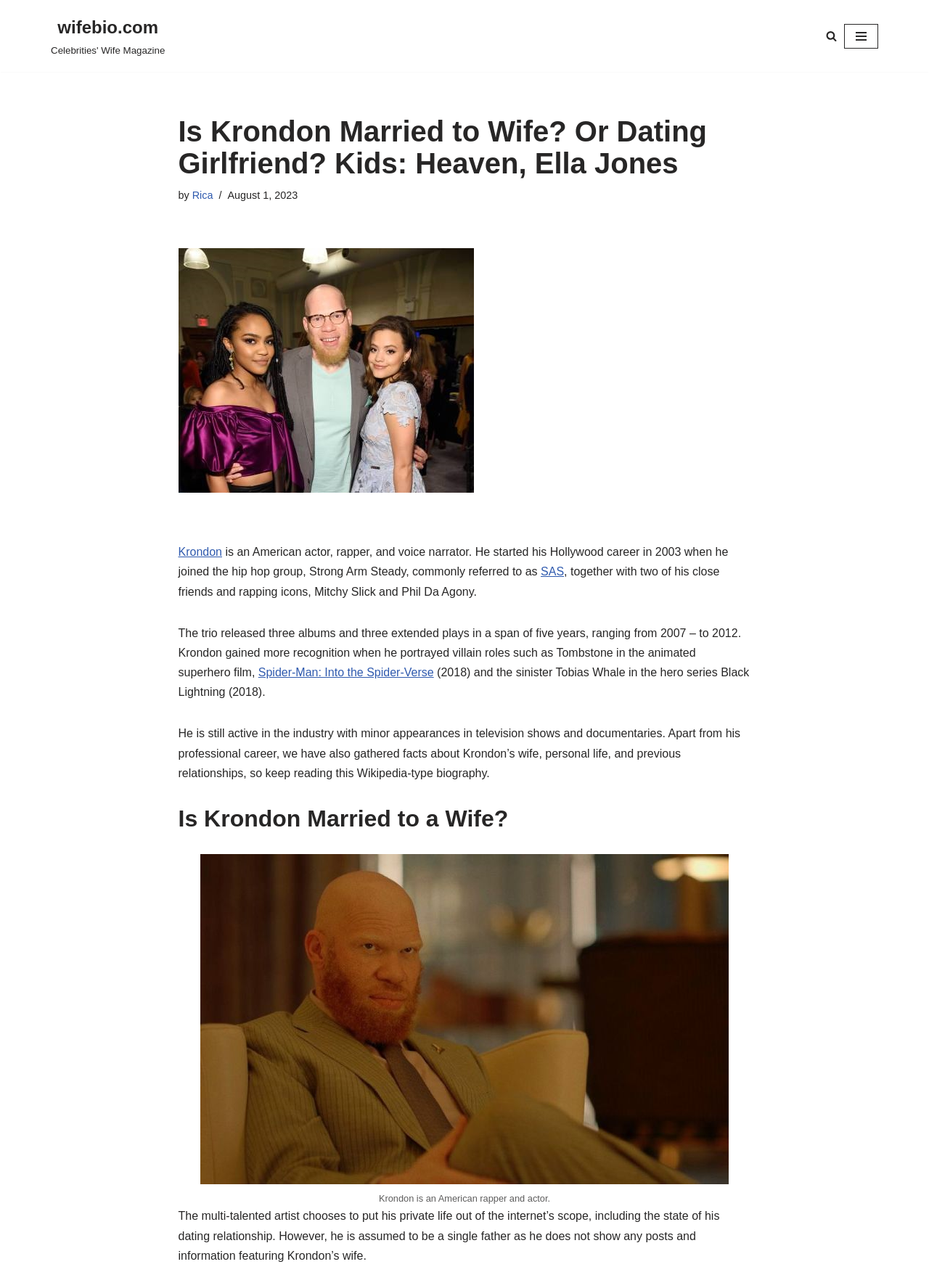Please identify the bounding box coordinates of the element I need to click to follow this instruction: "View the image of Krondon with his daughters".

[0.192, 0.193, 0.51, 0.382]